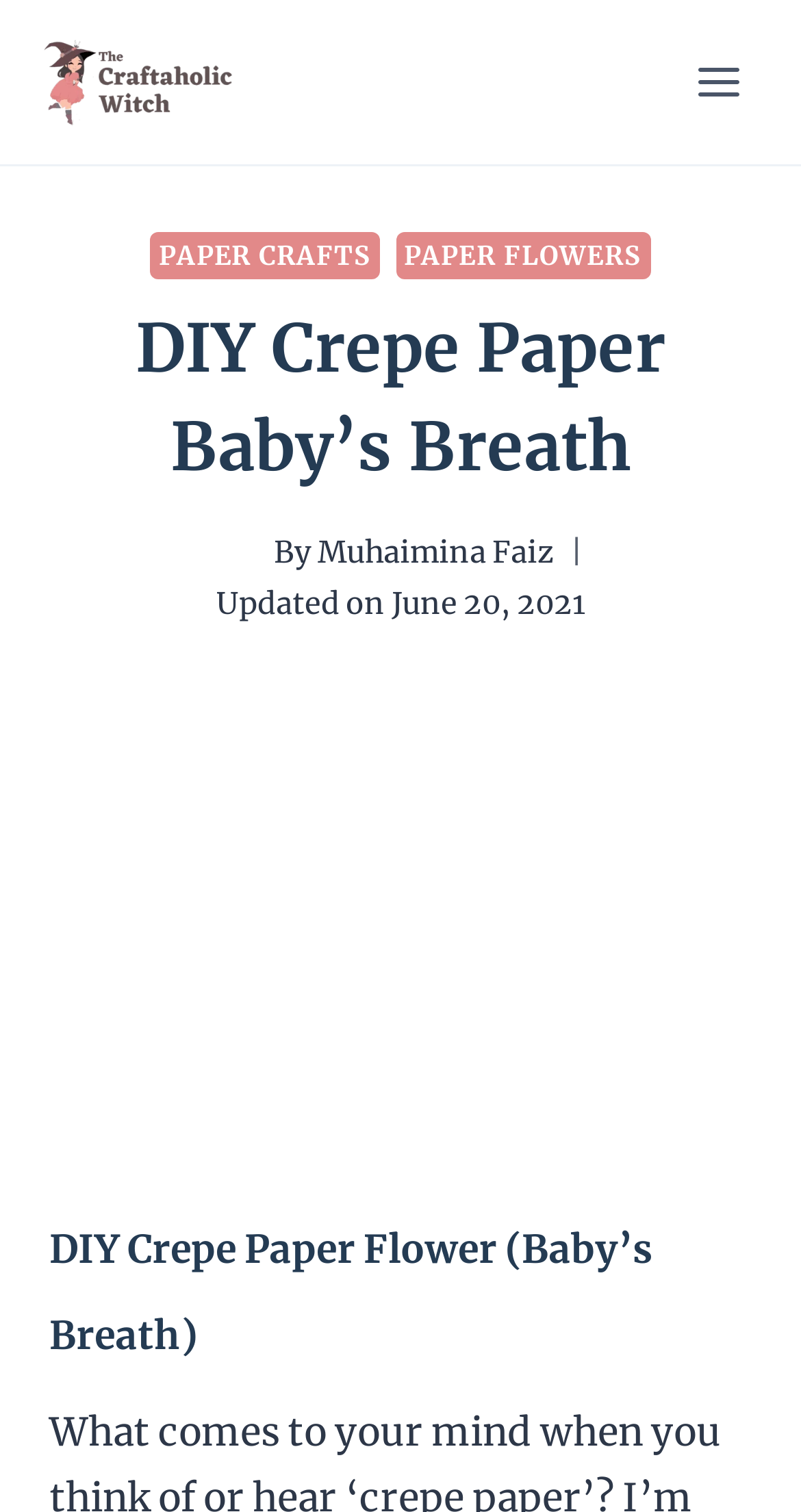Identify the bounding box coordinates for the UI element mentioned here: "aria-label="Author image"". Provide the coordinates as four float values between 0 and 1, i.e., [left, top, right, bottom].

[0.257, 0.349, 0.322, 0.383]